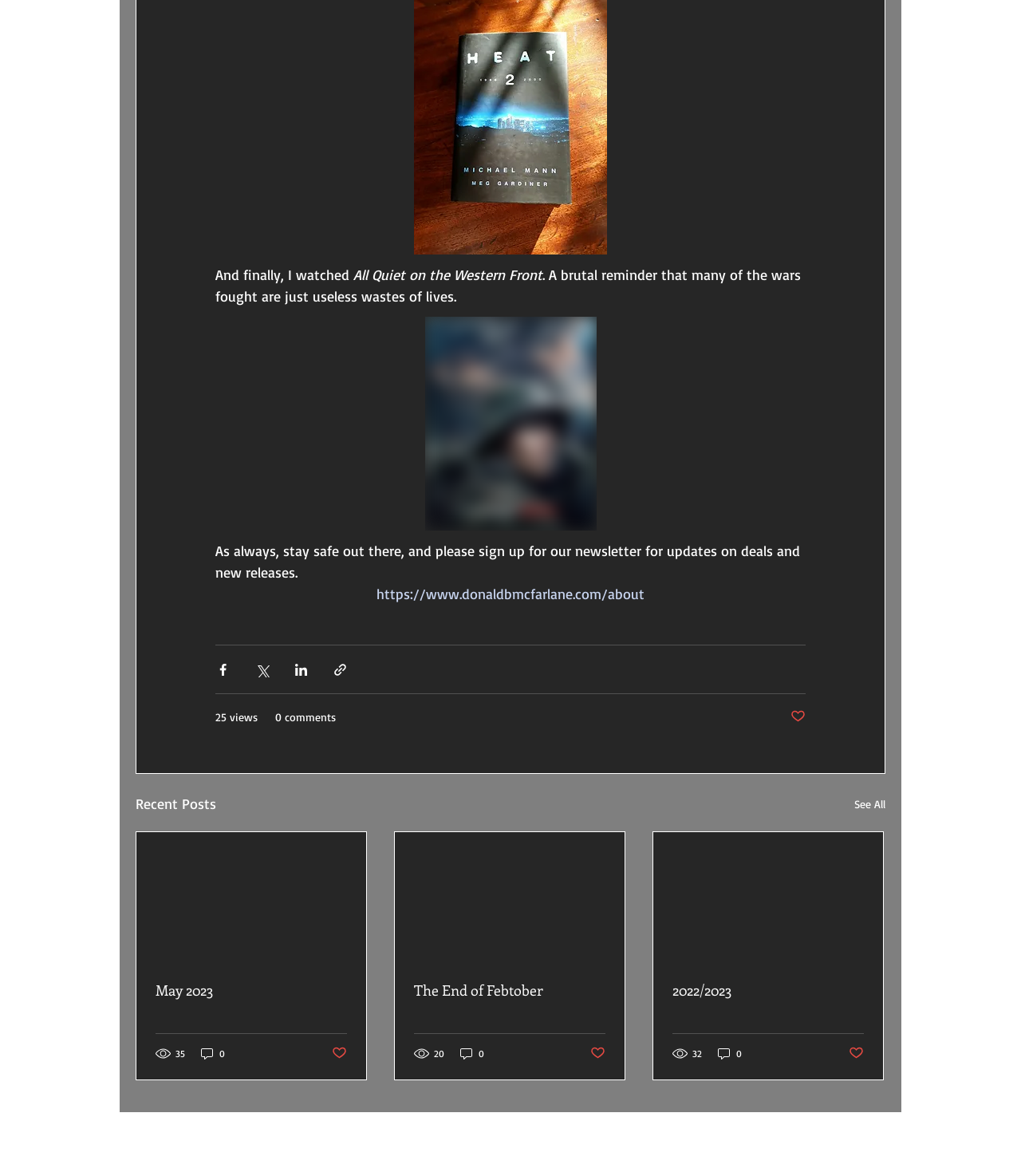Find the bounding box coordinates for the element described here: "parent_node: May 2023".

[0.134, 0.708, 0.359, 0.818]